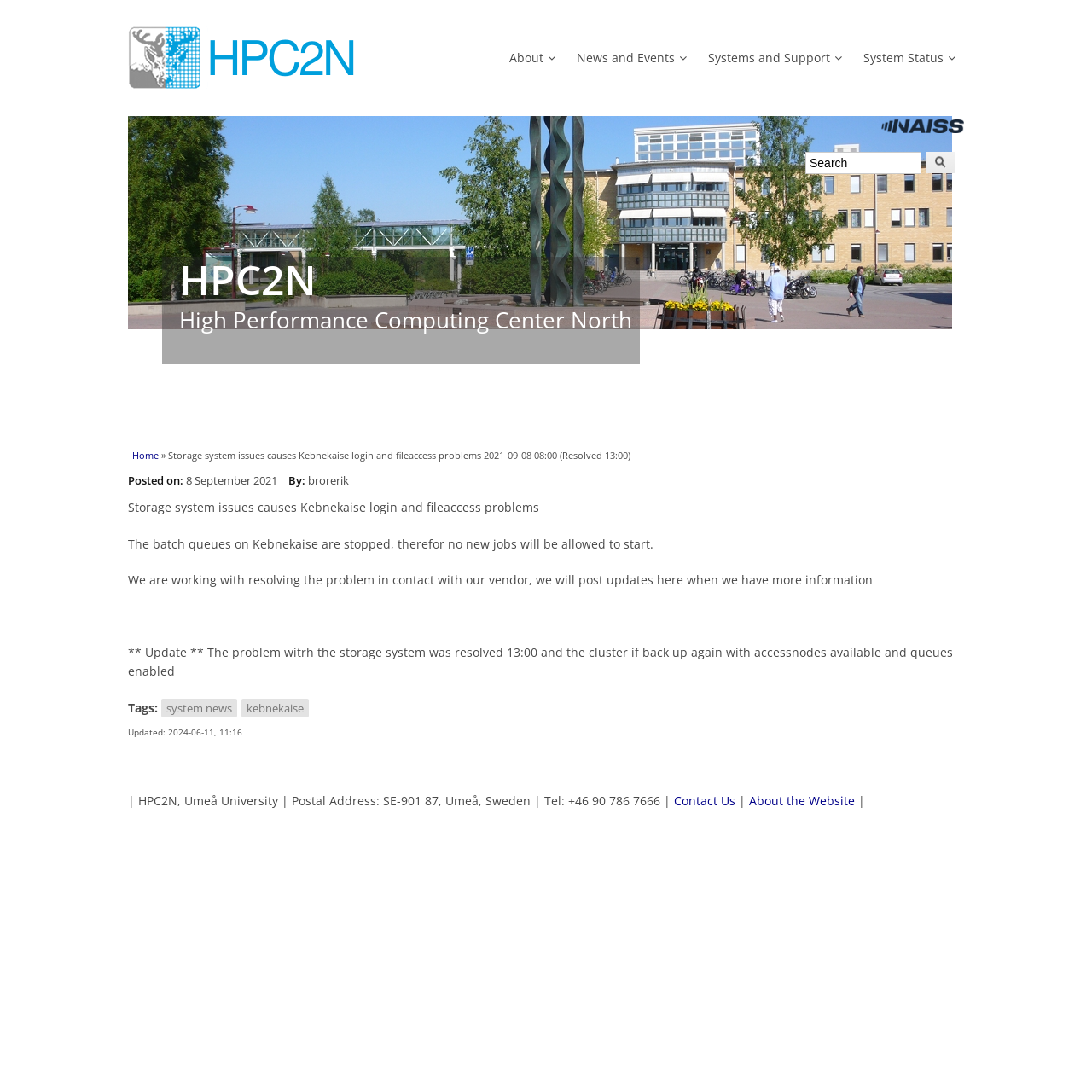Refer to the image and answer the question with as much detail as possible: What is the name of the high-performance computing center?

The name of the high-performance computing center can be found in the top-left corner of the webpage, where it is written as 'HPC2N' in bold font, followed by the full name 'High Performance Computing Center North'.